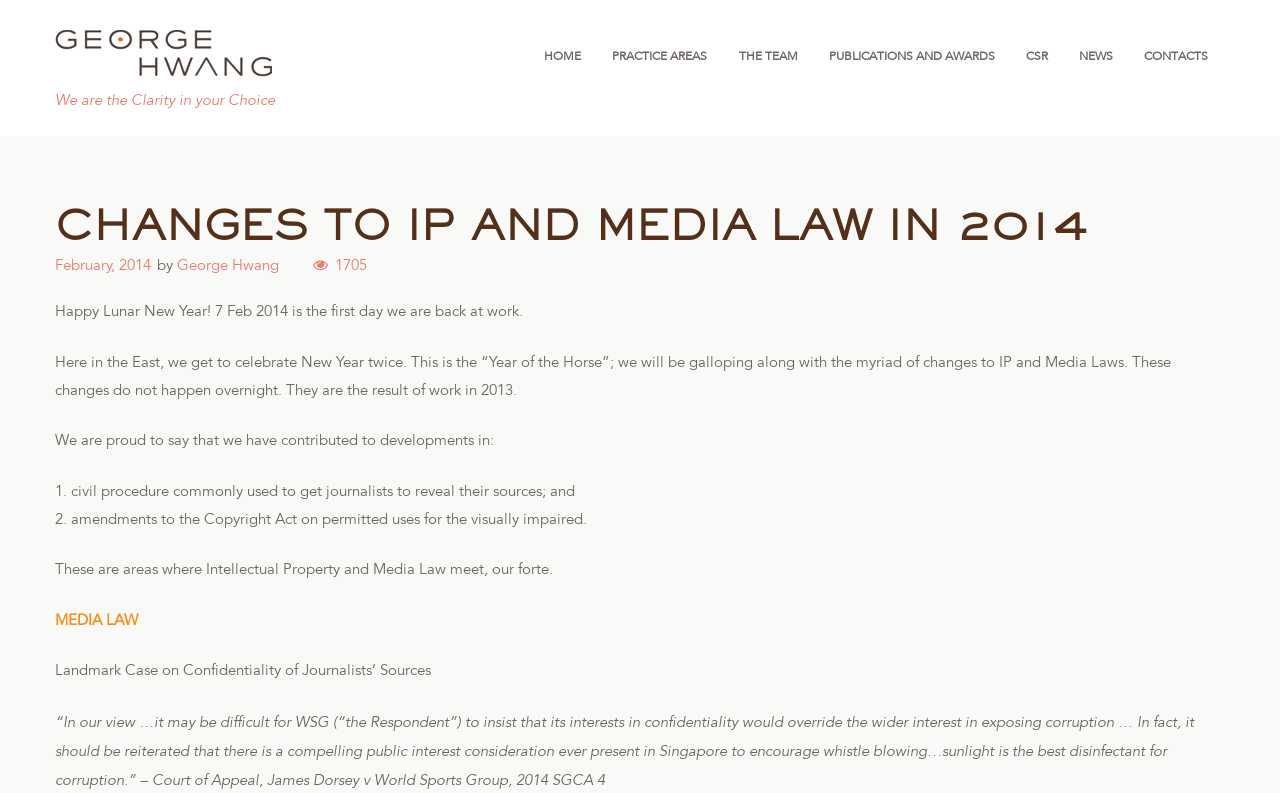Locate the bounding box coordinates of the clickable part needed for the task: "Check the news".

[0.832, 0.051, 0.881, 0.092]